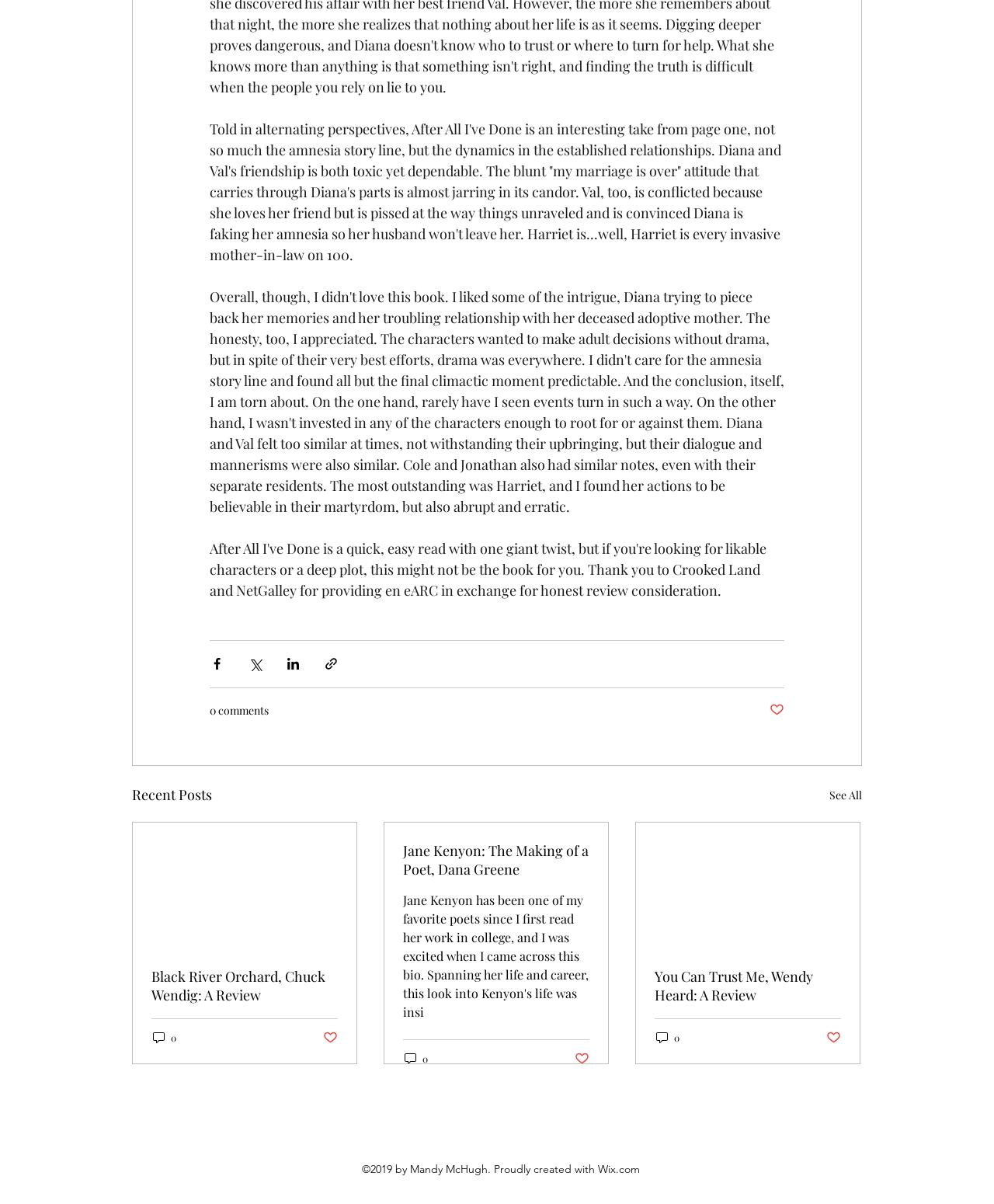Determine the bounding box of the UI component based on this description: "0 comments". The bounding box coordinates should be four float values between 0 and 1, i.e., [left, top, right, bottom].

[0.211, 0.583, 0.27, 0.597]